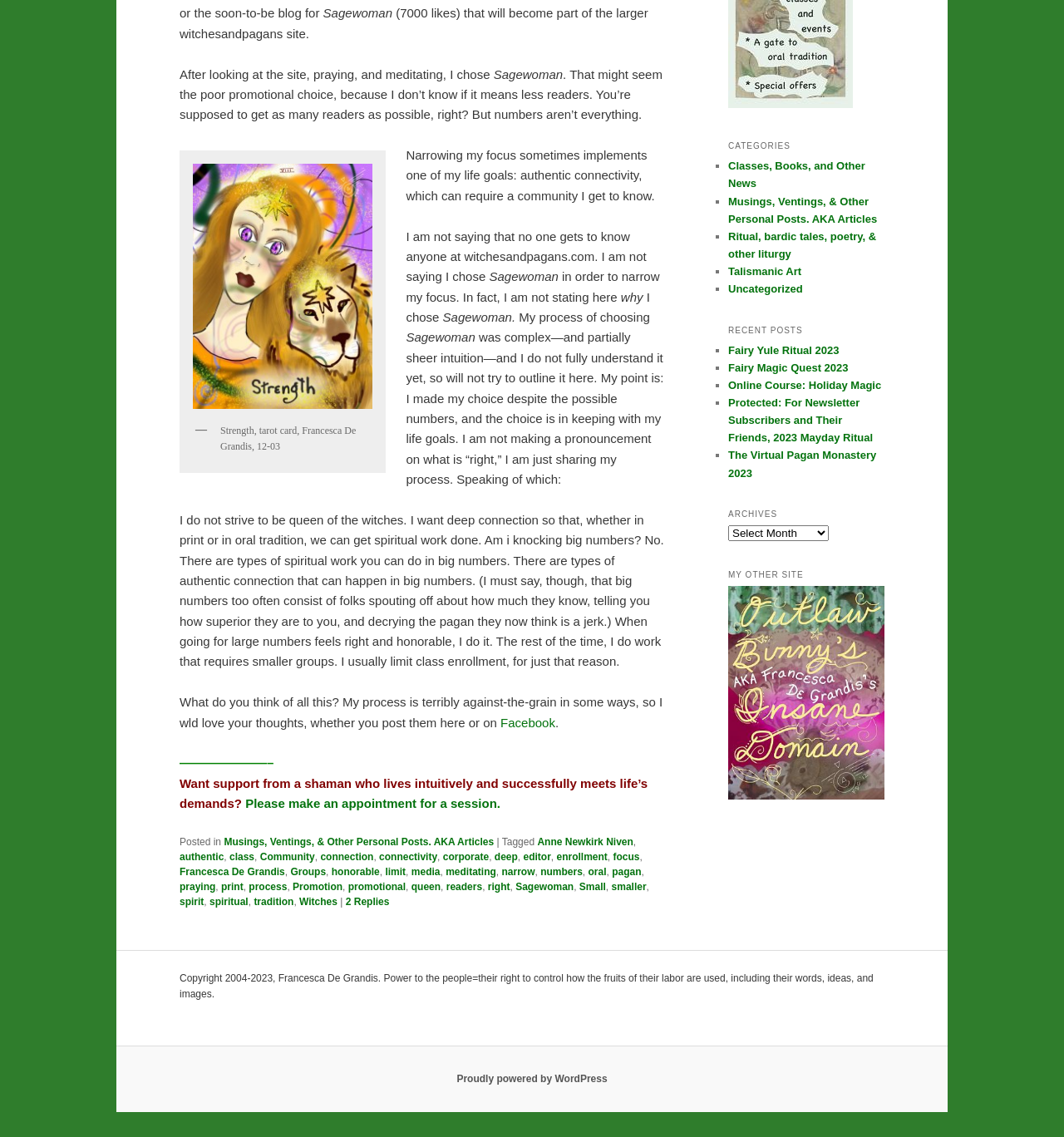What is the author's goal?
Based on the image, answer the question in a detailed manner.

The author's goal is to achieve deep connection, which is mentioned in the StaticText element with ID 436. The author wants to have deep connection with others rather than just having a large number of readers.